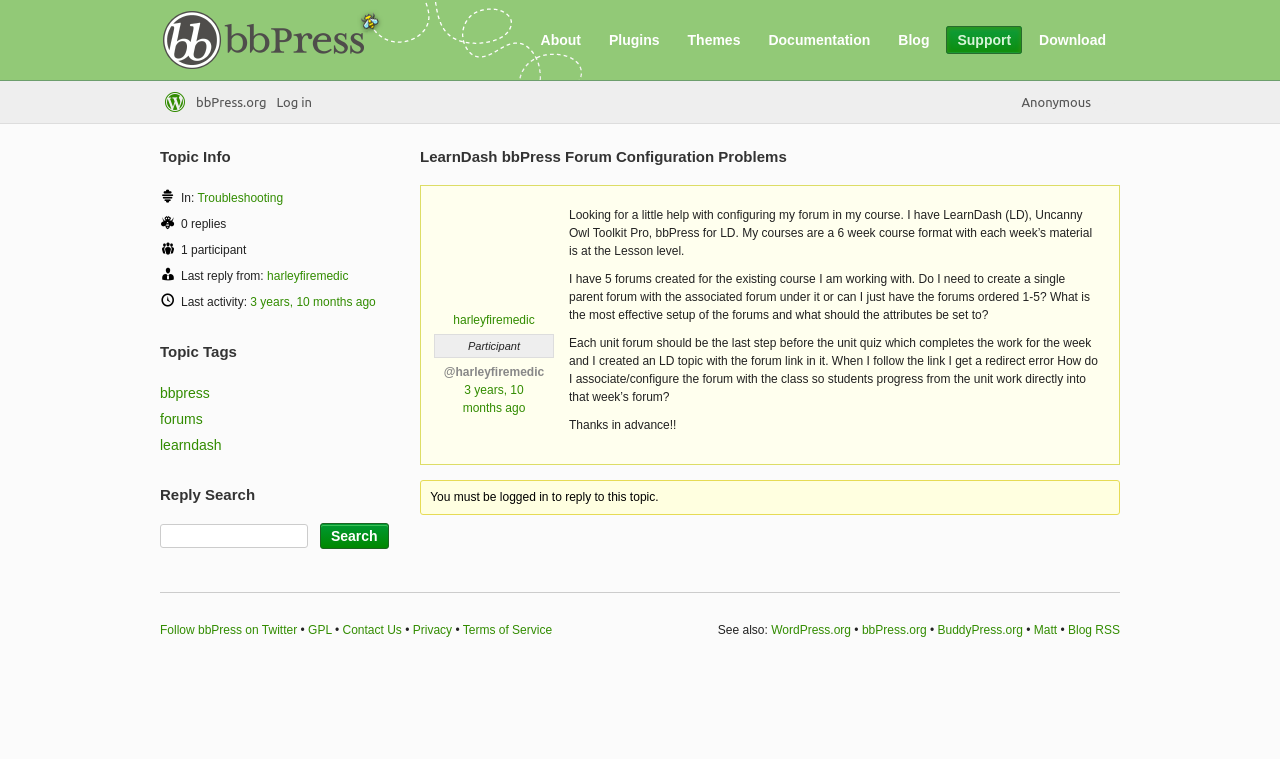What is the purpose of the search box at the bottom of the page?
Please answer the question with as much detail as possible using the screenshot.

I determined the purpose of the search box by looking at the heading element with the text 'Reply Search' which is located above the search box. This heading indicates that the search box is for searching replies in the topic.